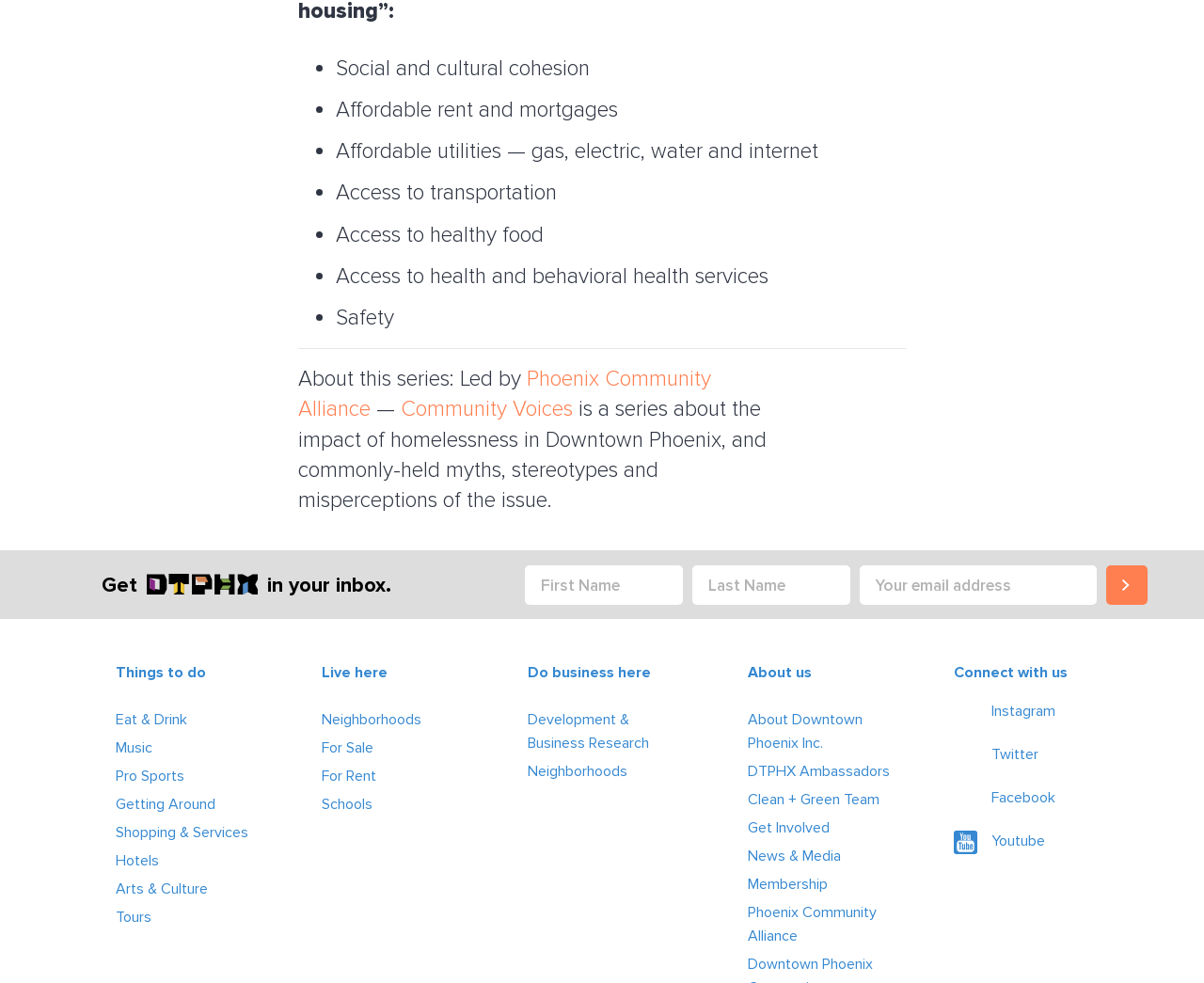What is the purpose of the 'Get in your inbox' section?
Examine the image and give a concise answer in one word or a short phrase.

To subscribe to a newsletter